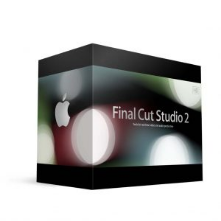Convey a detailed narrative of what is depicted in the image.

The image showcases the packaging for "Final Cut Studio 2," a professional video editing software suite from Apple. The box design features a sleek, modern look with a predominantly dark background that highlights soft, blurred light effects, giving it a sophisticated and dynamic appearance. Prominently displayed is the Apple logo along with the product name in bold, white text, making it easily recognizable. This packaging represents the updated version released on July 23, 2009, which introduced over 100 new features and tools aimed at enhancing the user experience for video editors and filmmakers.